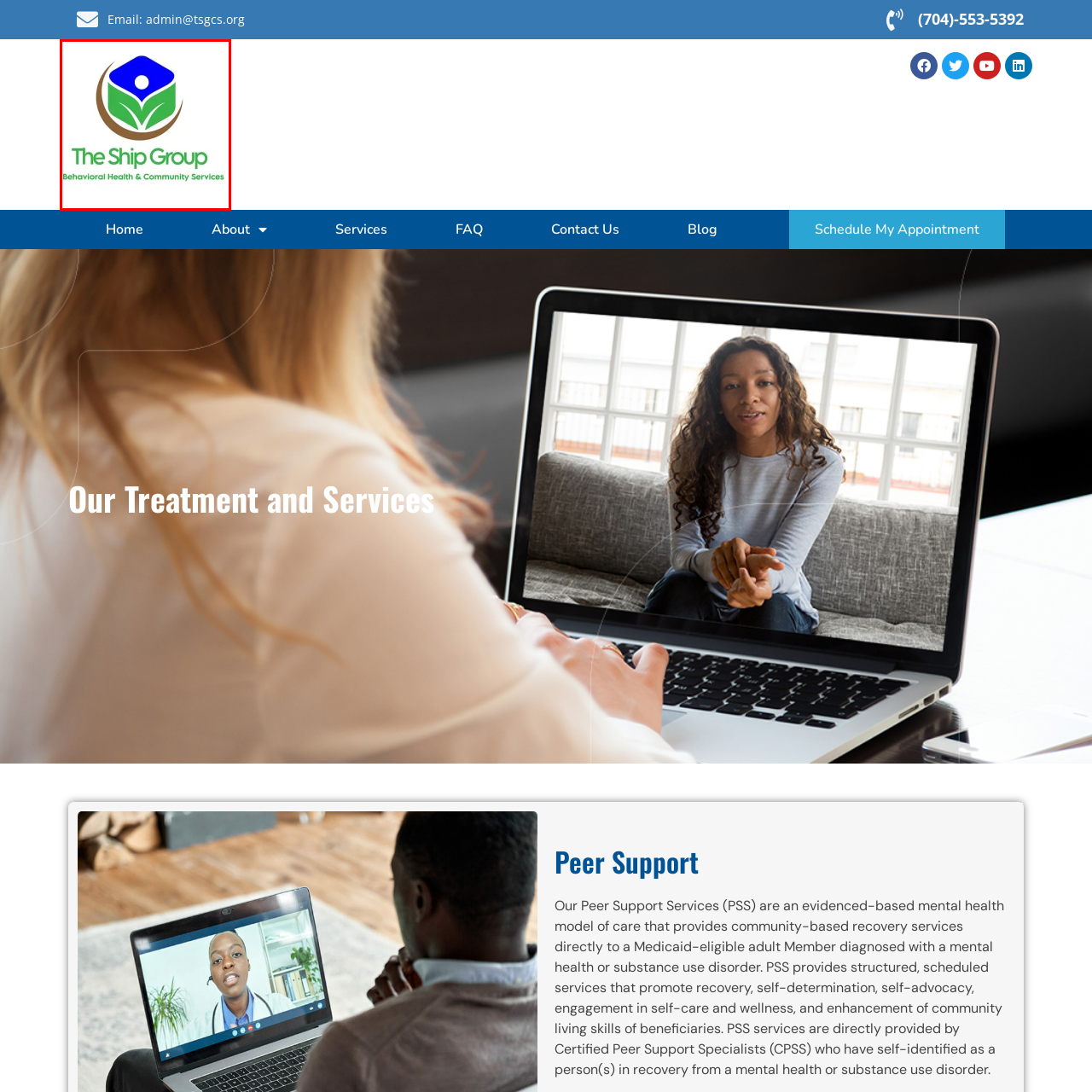Articulate a detailed description of the image enclosed by the red outline.

The image showcases the logo of "The Ship Group," which is dedicated to providing Behavioral Health and Community Services. The design features a stylized emblem combining elements of nature and wellness, prominently displaying a blue and green color scheme. The logo is framed by a circular design in brown, suggesting a sense of growth and support. Beneath the emblem, the name "The Ship Group" is presented in a clean, modern font, highlighting its commitment to mental health and community recovery services. This branding reflects the organization's mission to foster well-being and support for individuals navigating mental health challenges.